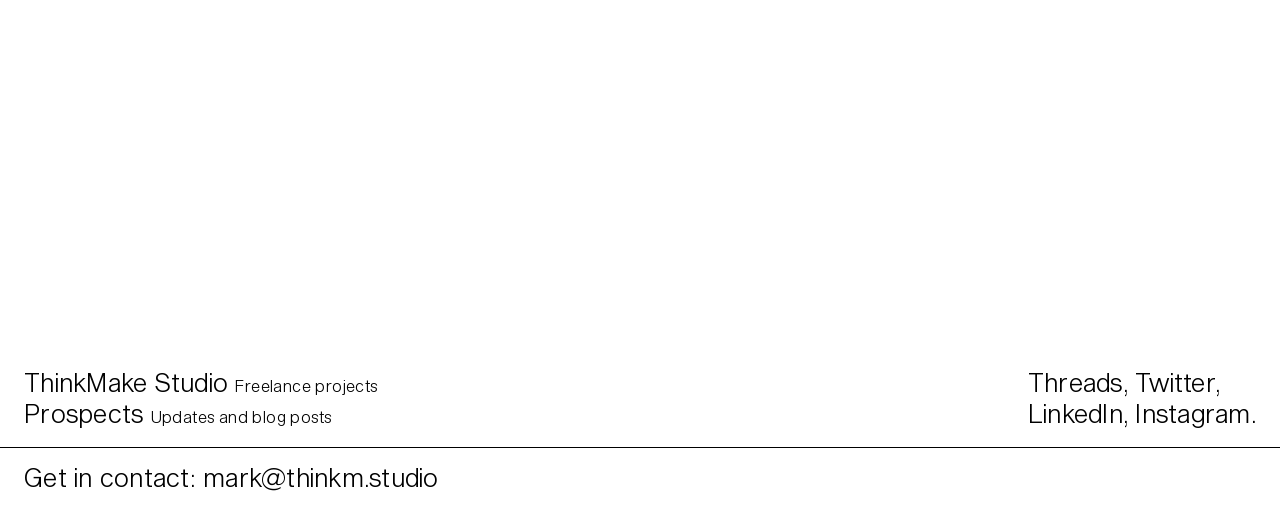Please find the bounding box coordinates in the format (top-left x, top-left y, bottom-right x, bottom-right y) for the given element description. Ensure the coordinates are floating point numbers between 0 and 1. Description: Prospects Updates and blog posts

[0.019, 0.788, 0.259, 0.836]